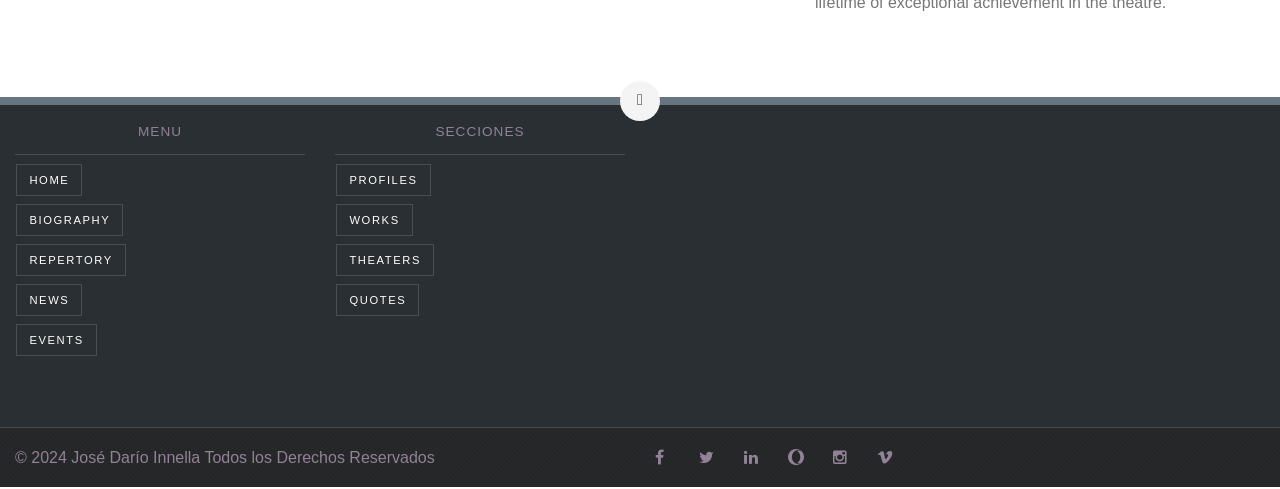Can you specify the bounding box coordinates of the area that needs to be clicked to fulfill the following instruction: "Open PROFILES"?

[0.263, 0.335, 0.336, 0.401]